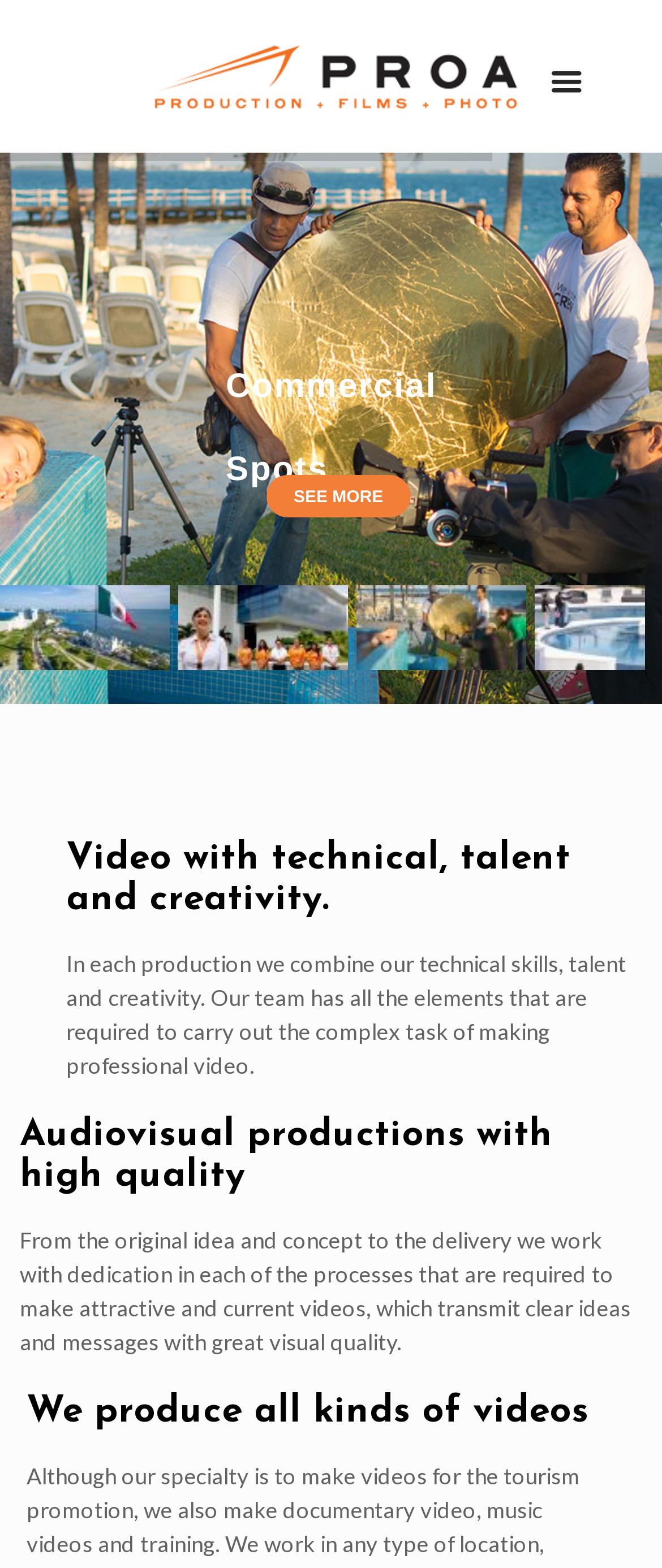Please find the bounding box for the UI element described by: "title="Proa Cancun"".

[0.194, 0.016, 0.806, 0.081]